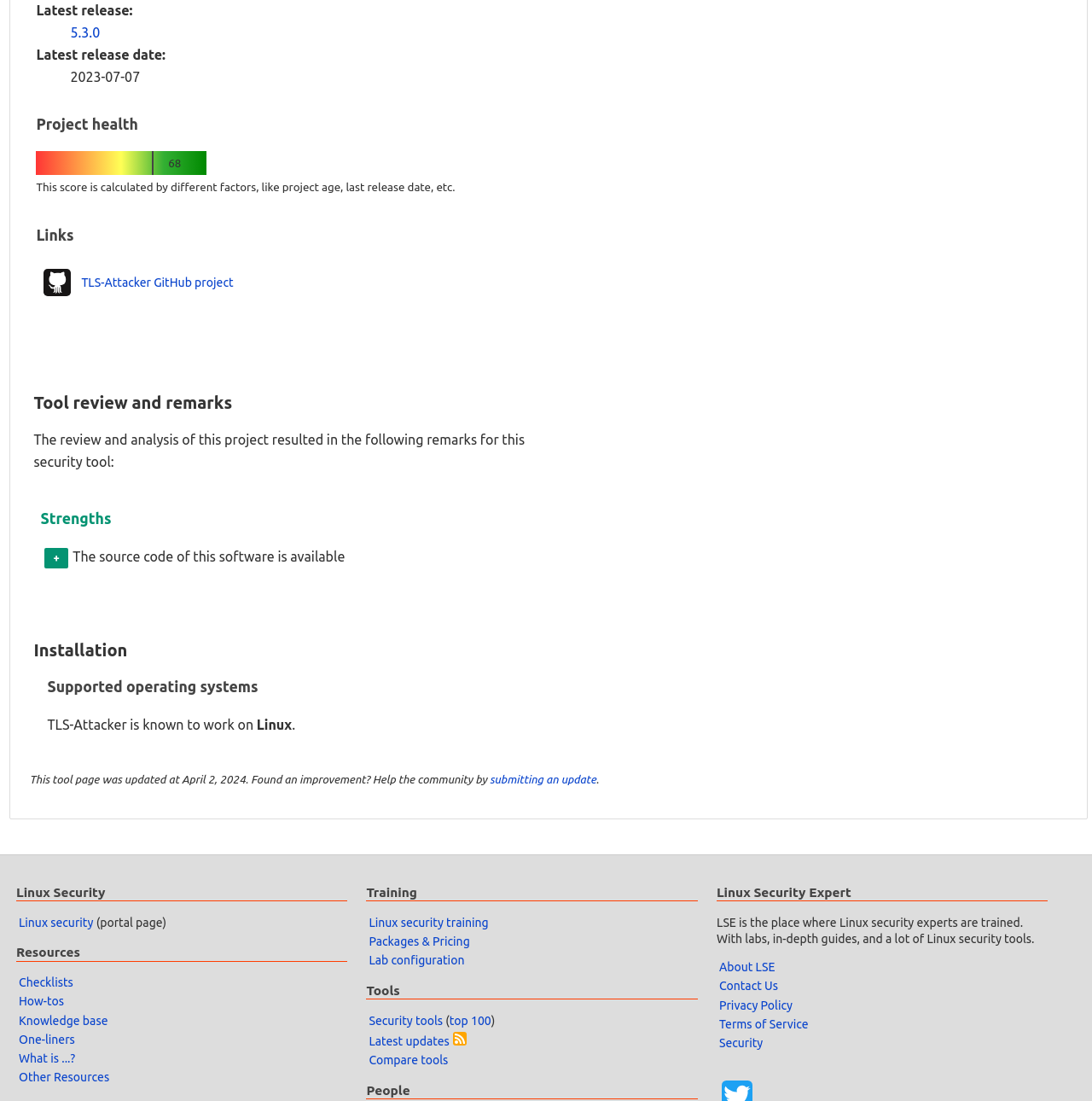Identify the bounding box of the UI element described as follows: "Product Lines". Provide the coordinates as four float numbers in the range of 0 to 1 [left, top, right, bottom].

None